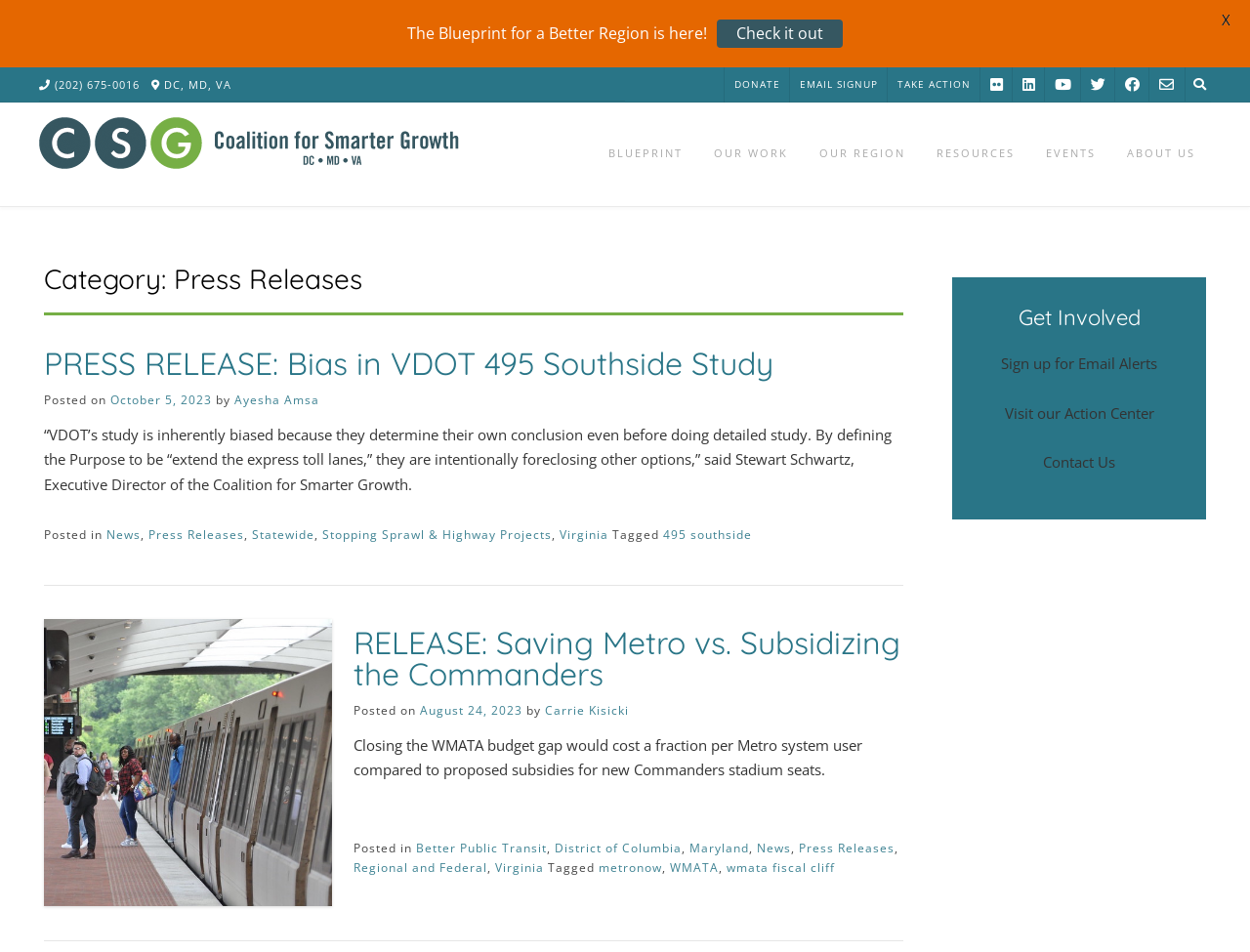Please specify the bounding box coordinates of the area that should be clicked to accomplish the following instruction: "Take action on a pressing issue". The coordinates should consist of four float numbers between 0 and 1, i.e., [left, top, right, bottom].

[0.71, 0.071, 0.784, 0.108]